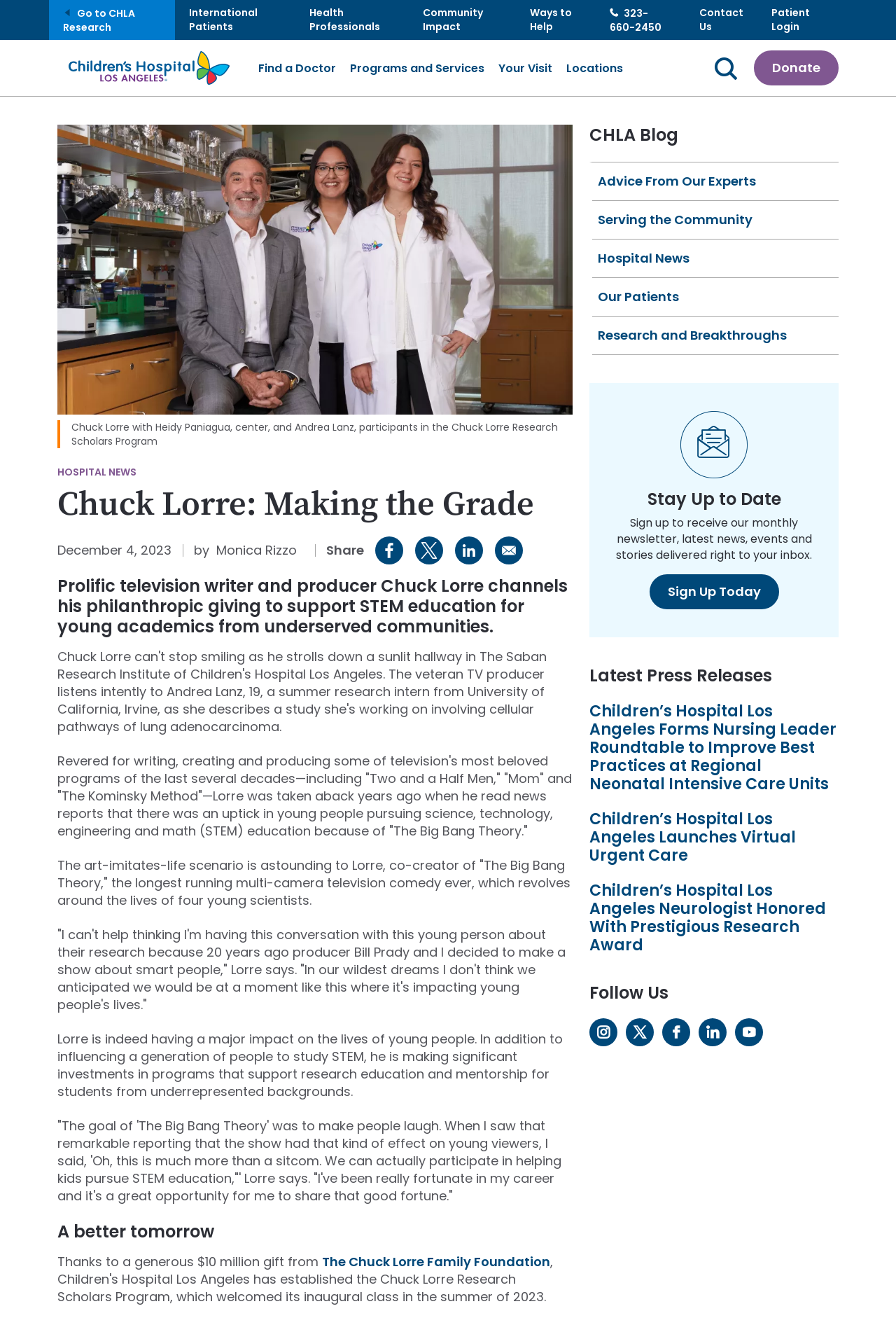Can you specify the bounding box coordinates for the region that should be clicked to fulfill this instruction: "Search for something".

[0.272, 0.059, 0.316, 0.071]